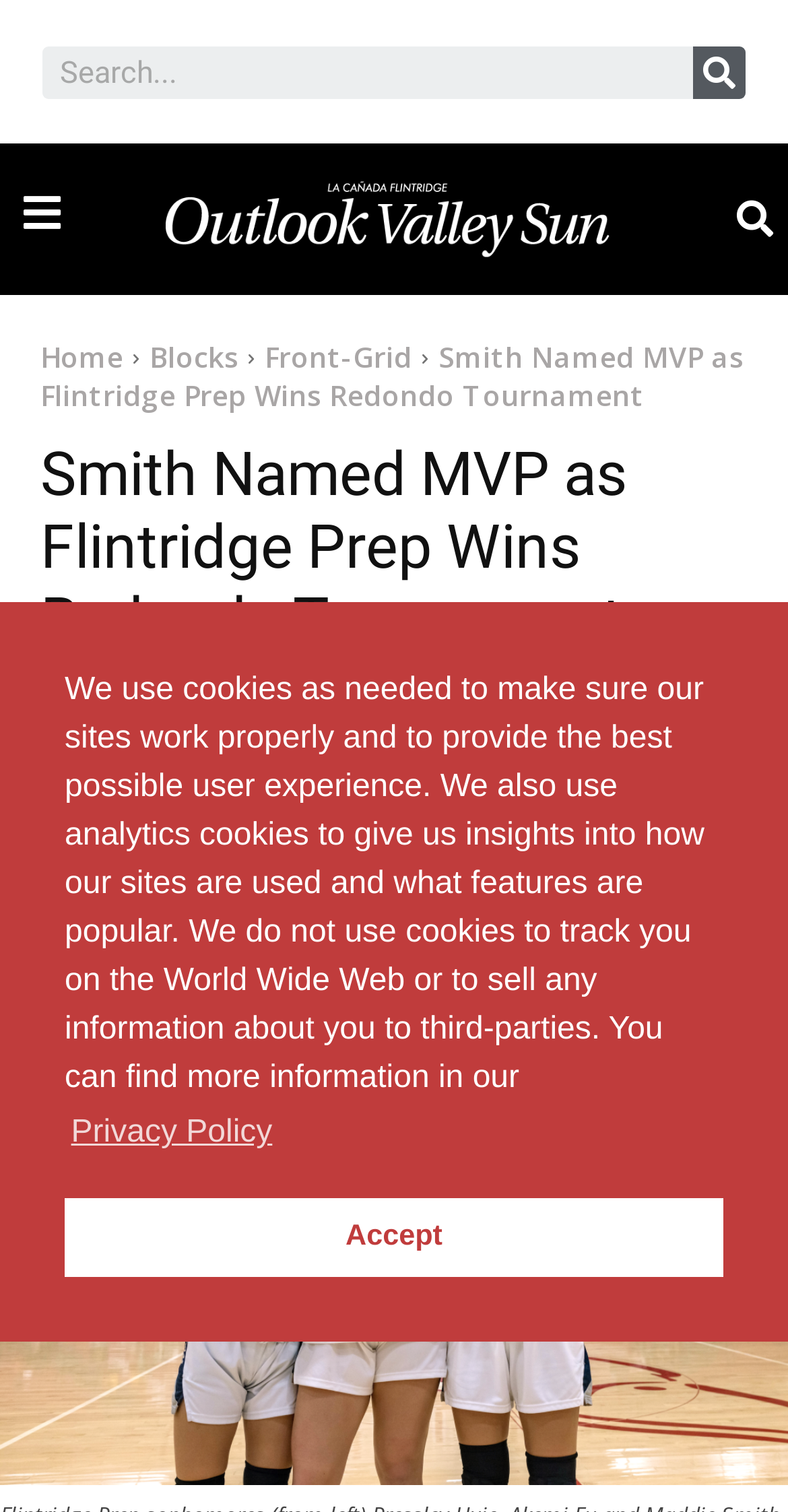Indicate the bounding box coordinates of the clickable region to achieve the following instruction: "Share on Facebook."

[0.051, 0.522, 0.349, 0.576]